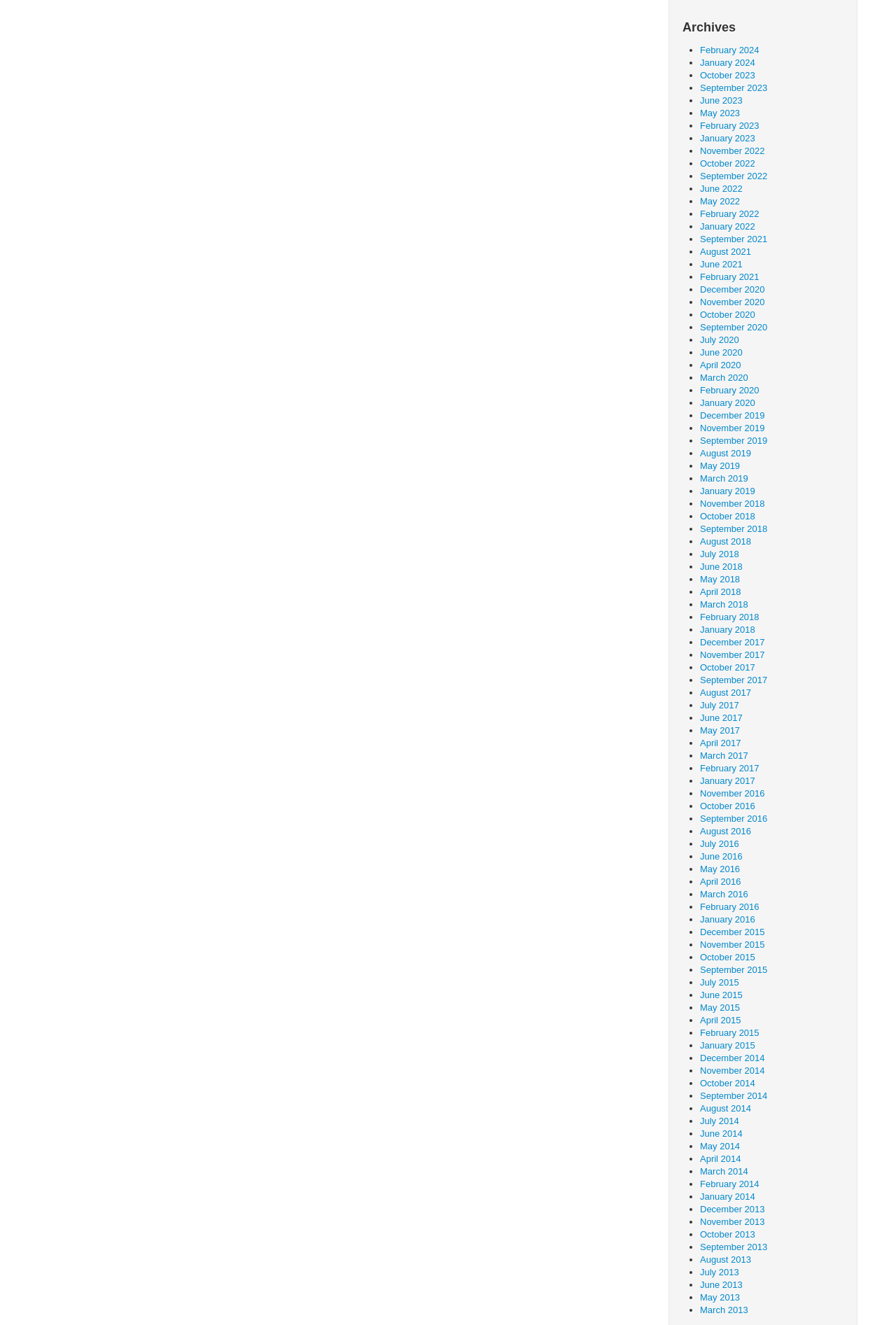Please provide a comprehensive answer to the question below using the information from the image: How many links are available in the archives section?

The archives section contains a list of links, each represented by a list marker and a link element. By counting the number of list markers and link elements, we can determine that there are 43 links available in the archives section.